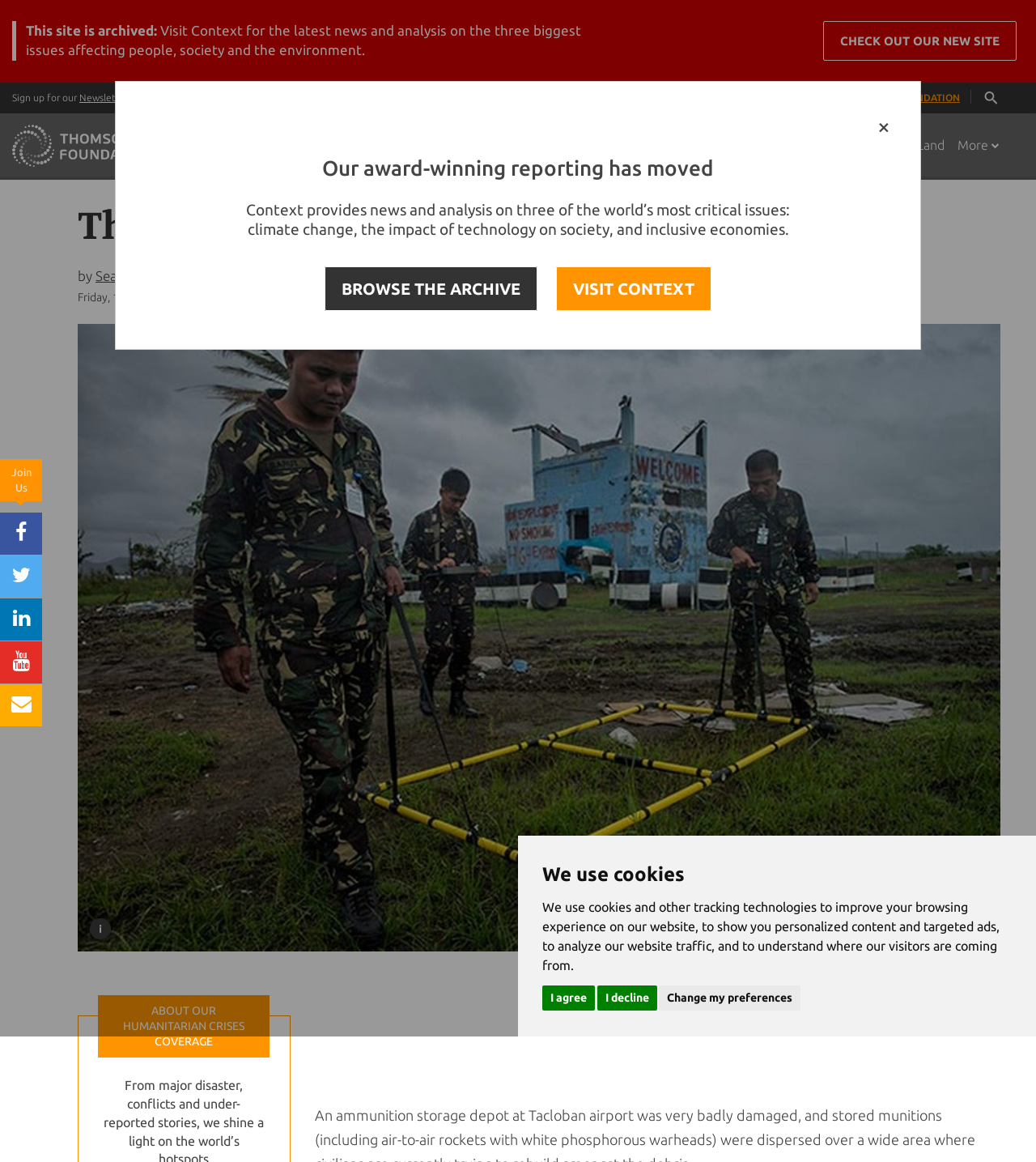Please locate the bounding box coordinates of the region I need to click to follow this instruction: "Browse the archive".

[0.313, 0.229, 0.519, 0.268]